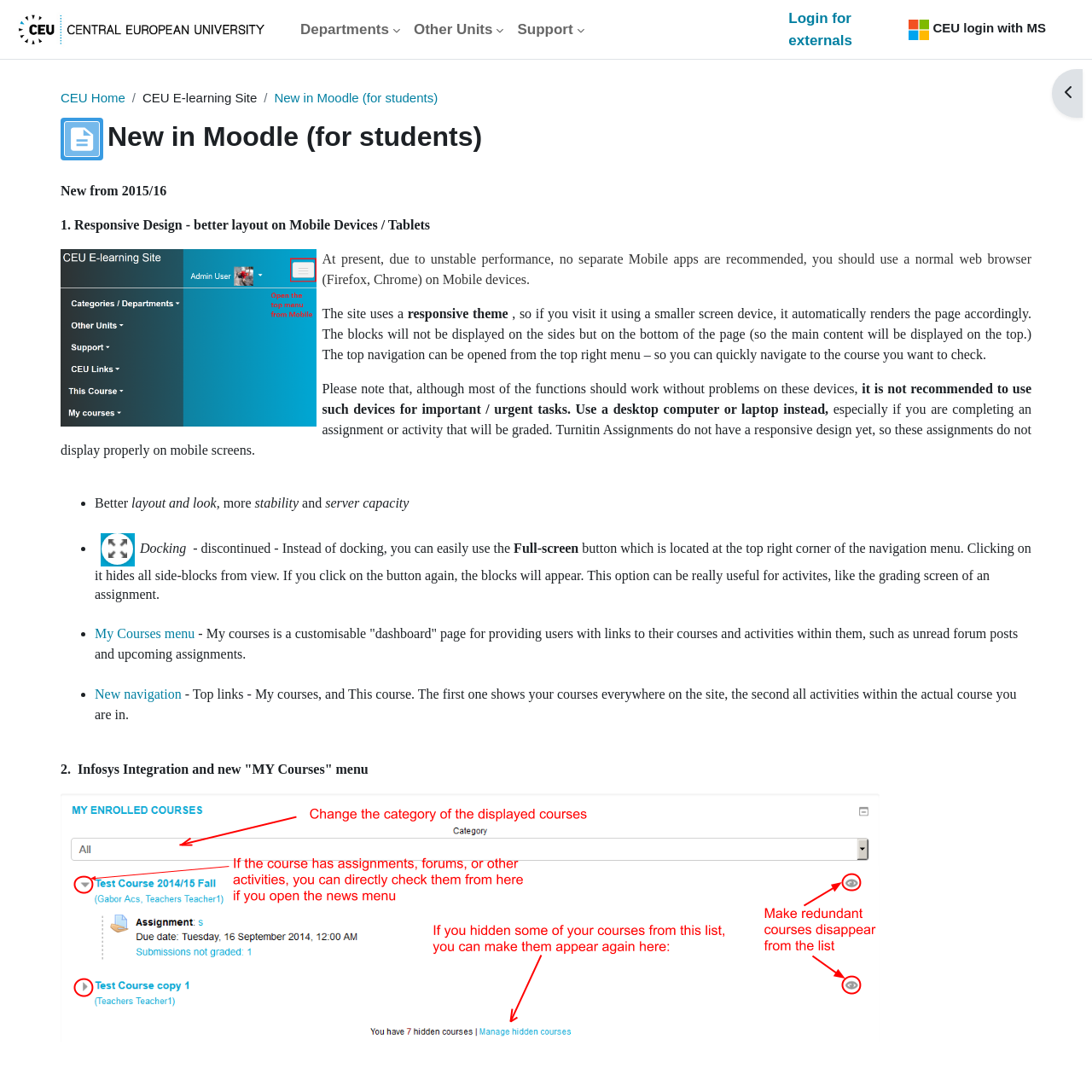What is the name of the site?
Refer to the image and respond with a one-word or short-phrase answer.

CEU E-learning Site